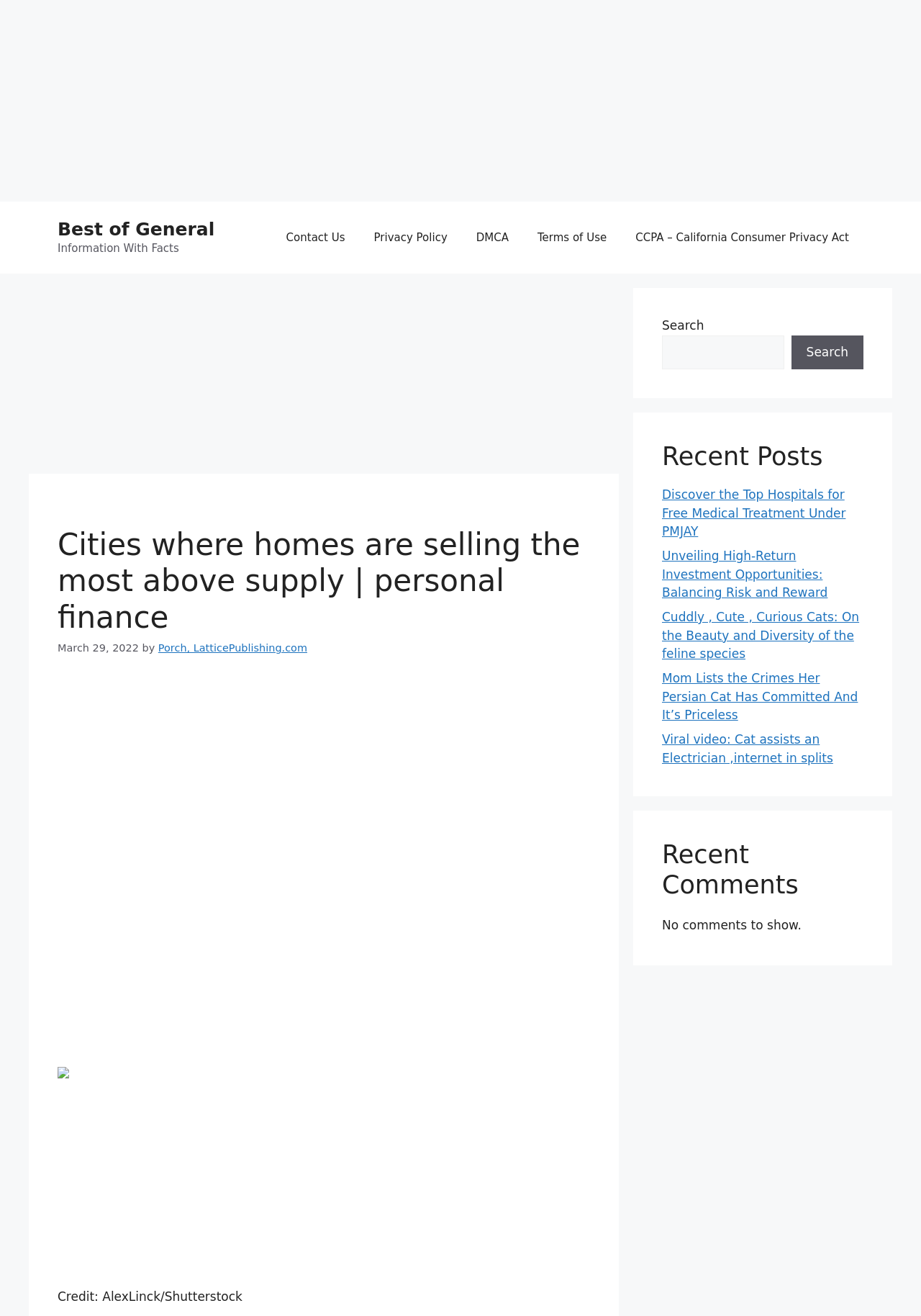Identify the bounding box coordinates for the element that needs to be clicked to fulfill this instruction: "Visit Best of General". Provide the coordinates in the format of four float numbers between 0 and 1: [left, top, right, bottom].

[0.062, 0.166, 0.233, 0.182]